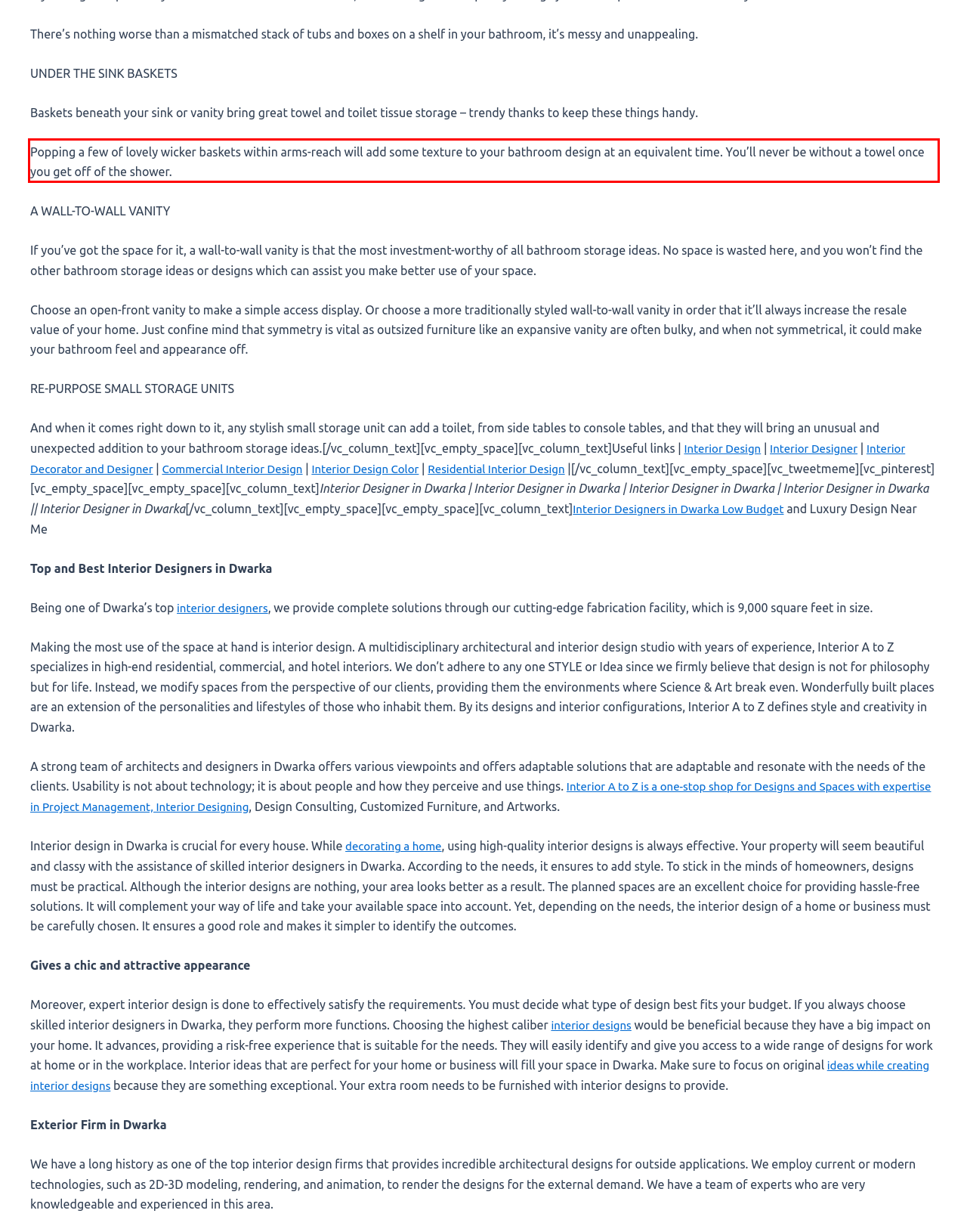Analyze the screenshot of a webpage where a red rectangle is bounding a UI element. Extract and generate the text content within this red bounding box.

Popping a few of lovely wicker baskets within arms-reach will add some texture to your bathroom design at an equivalent time. You’ll never be without a towel once you get off of the shower.